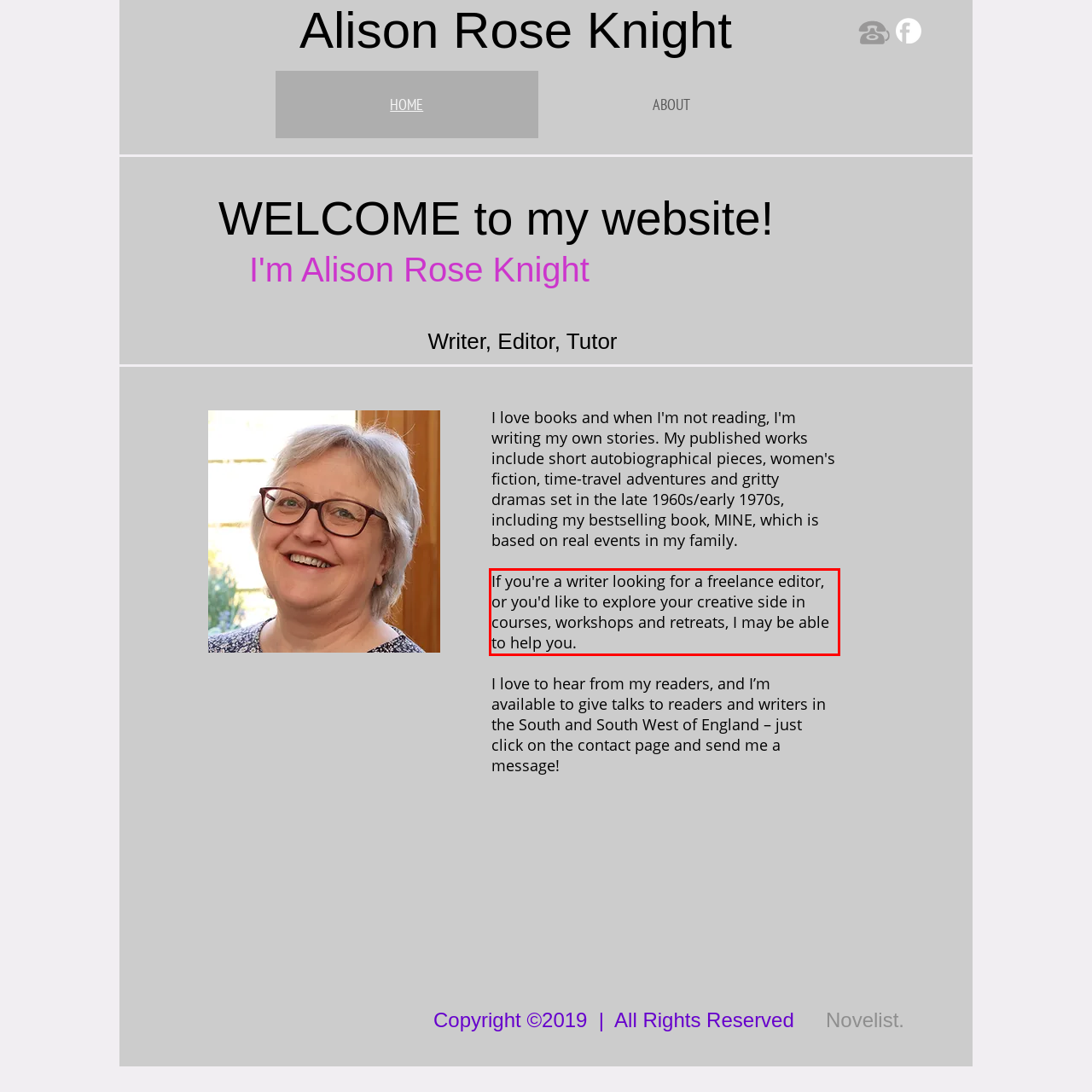Analyze the screenshot of the webpage that features a red bounding box and recognize the text content enclosed within this red bounding box.

If you're a writer looking for a freelance editor, or you'd like to explore your creative side in courses, workshops and retreats, I may be able to help you.